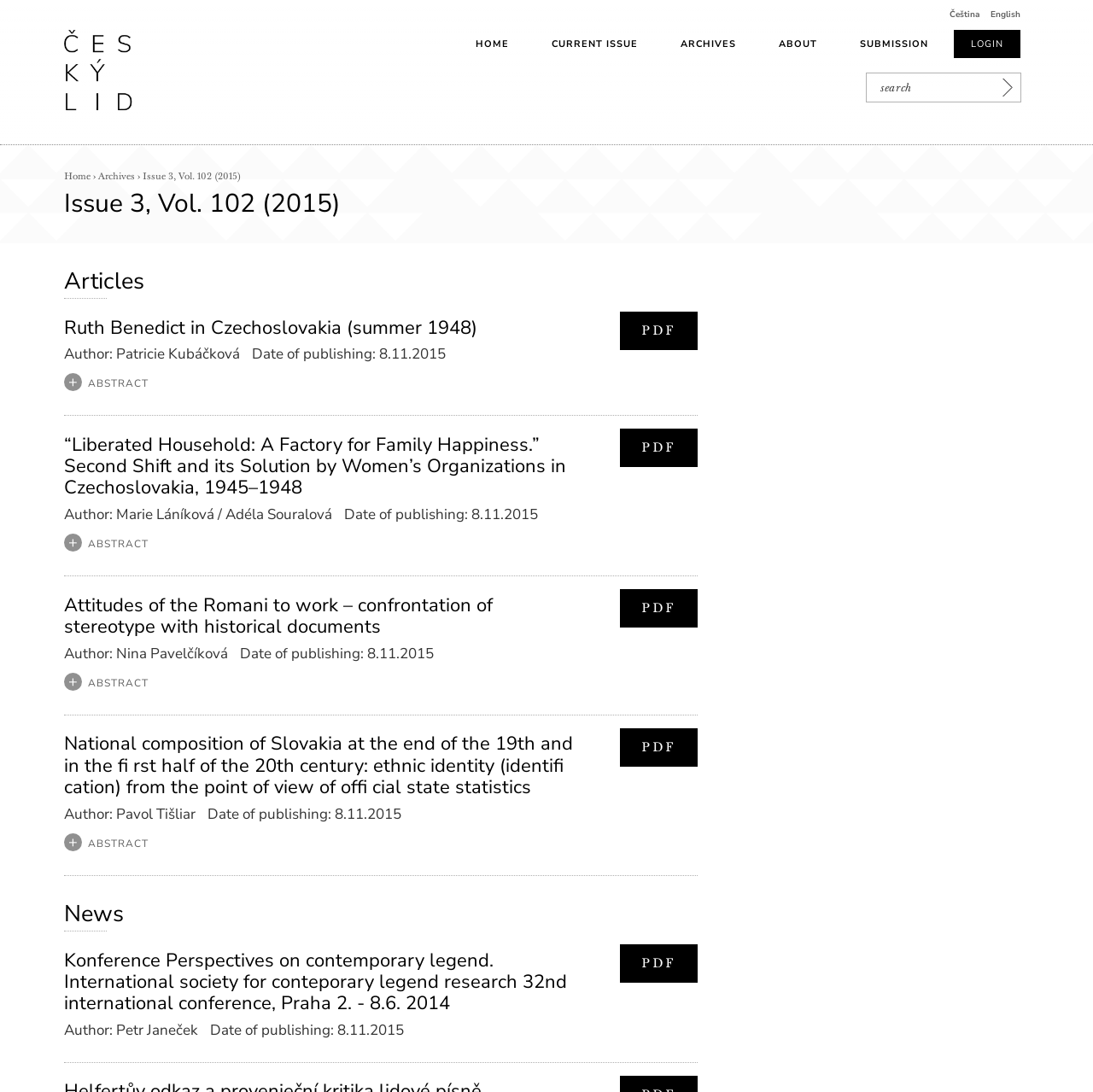Answer this question using a single word or a brief phrase:
Who is the author of the third article?

Nina Pavelčíková